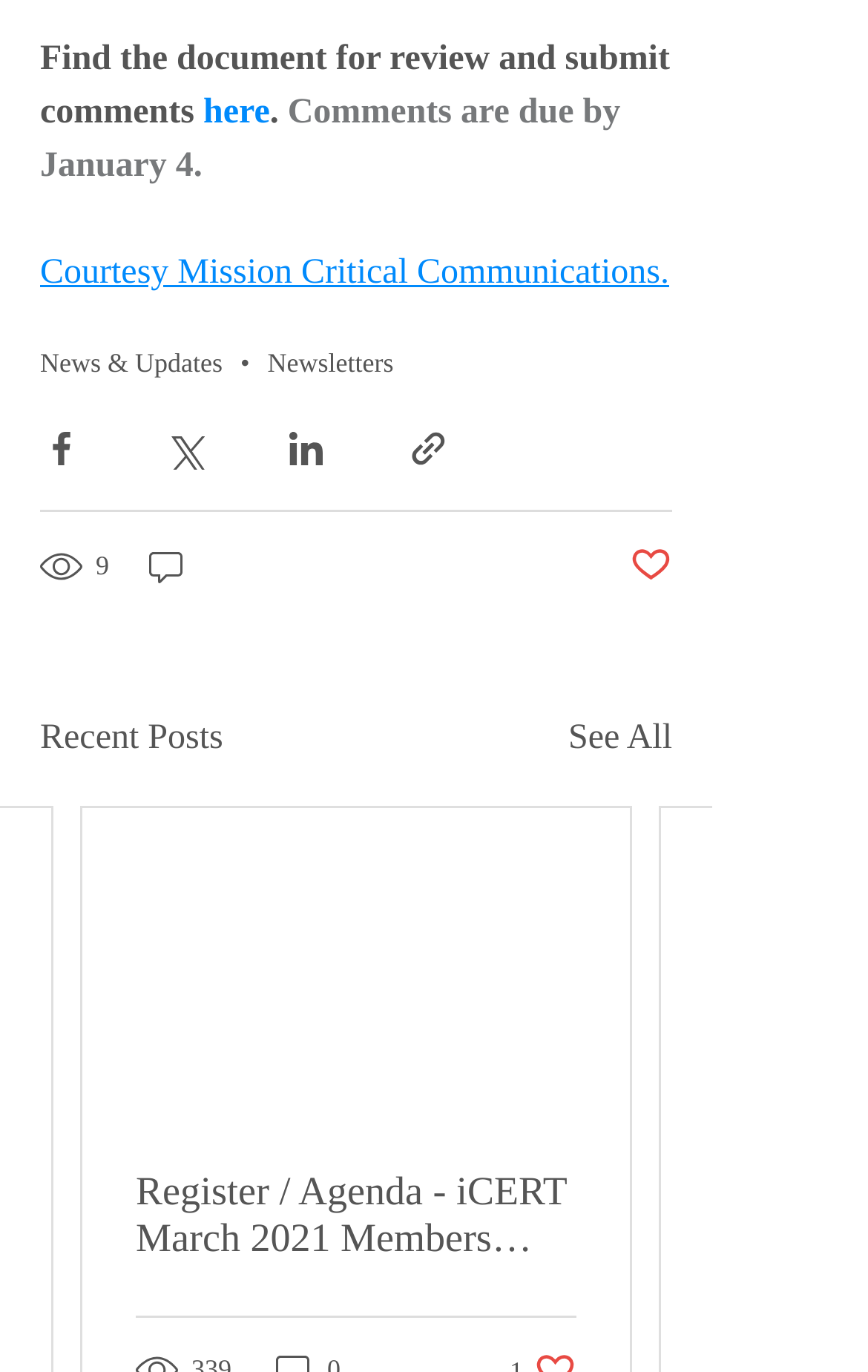Using the webpage screenshot, find the UI element described by aria-label="Share via Twitter". Provide the bounding box coordinates in the format (top-left x, top-left y, bottom-right x, bottom-right y), ensuring all values are floating point numbers between 0 and 1.

[0.046, 0.311, 0.095, 0.342]